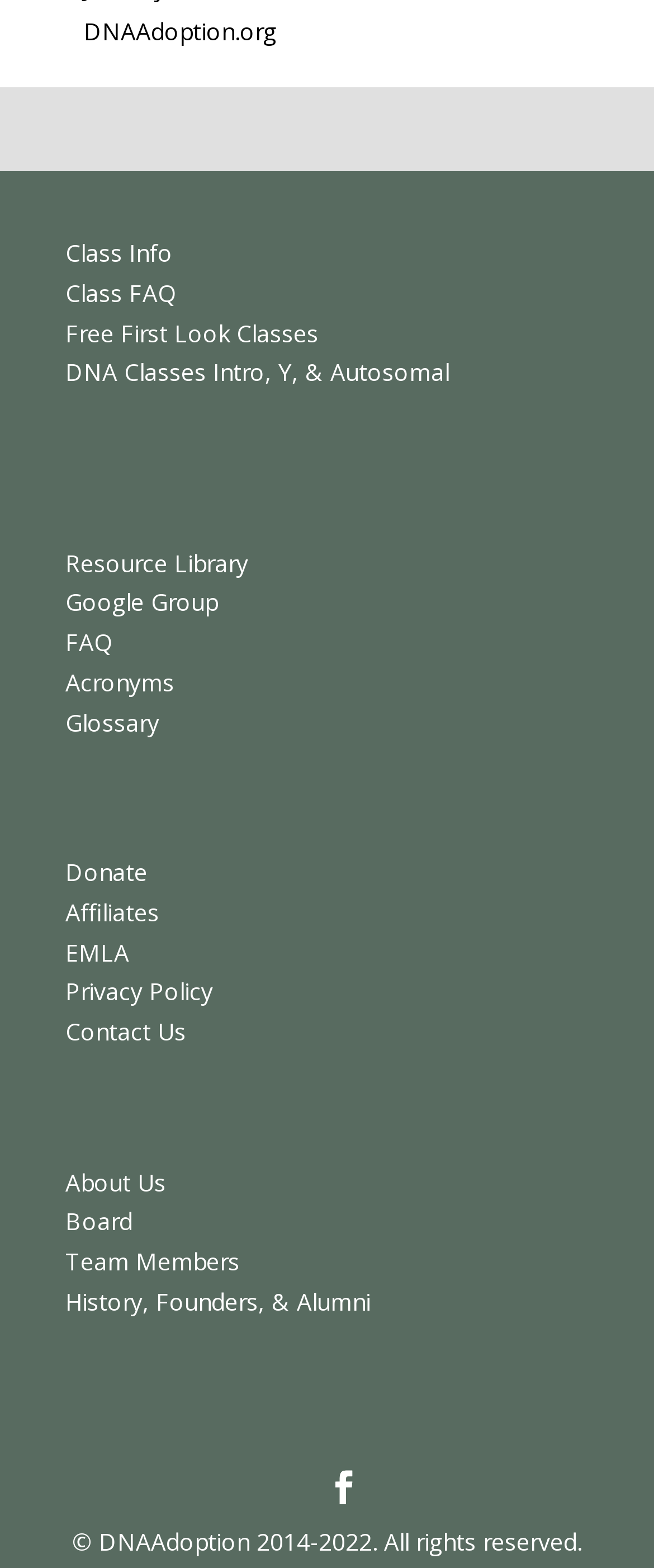Locate the bounding box coordinates of the segment that needs to be clicked to meet this instruction: "make a donation".

[0.1, 0.546, 0.226, 0.566]